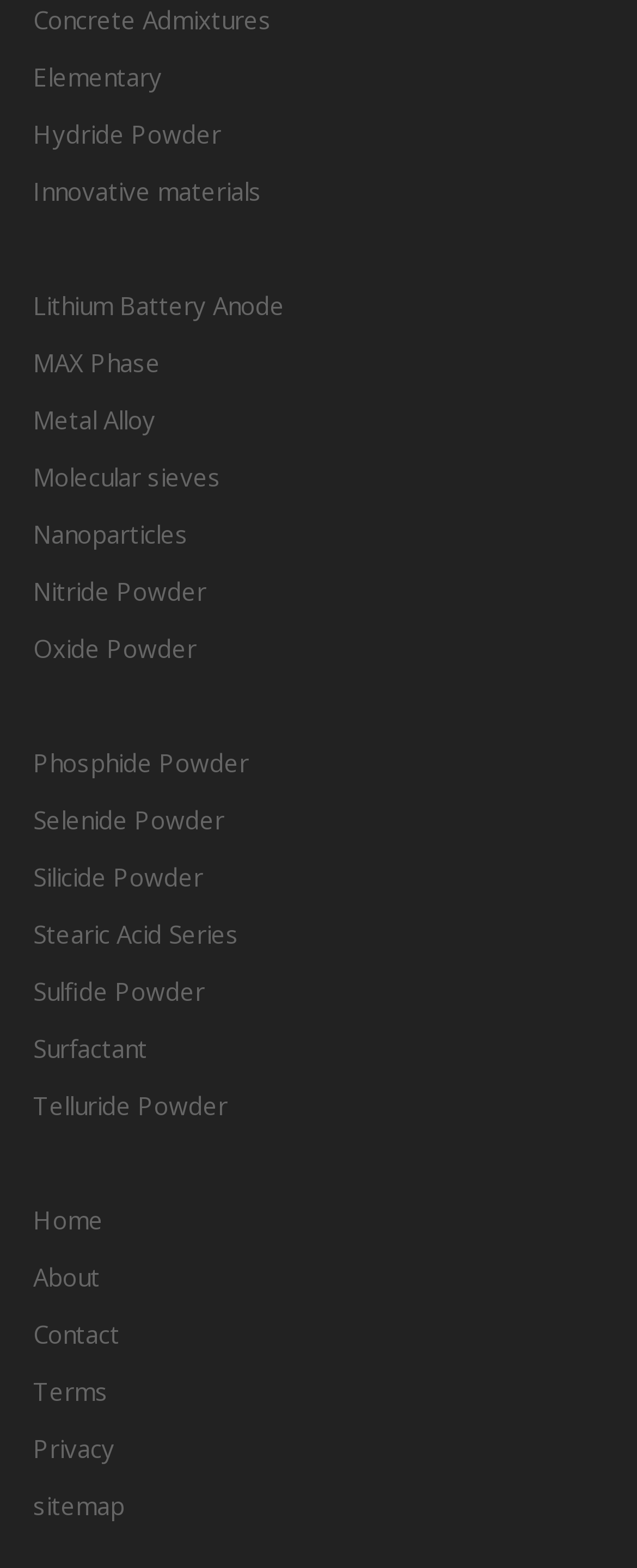Please indicate the bounding box coordinates of the element's region to be clicked to achieve the instruction: "Go to Home page". Provide the coordinates as four float numbers between 0 and 1, i.e., [left, top, right, bottom].

[0.052, 0.768, 0.162, 0.789]